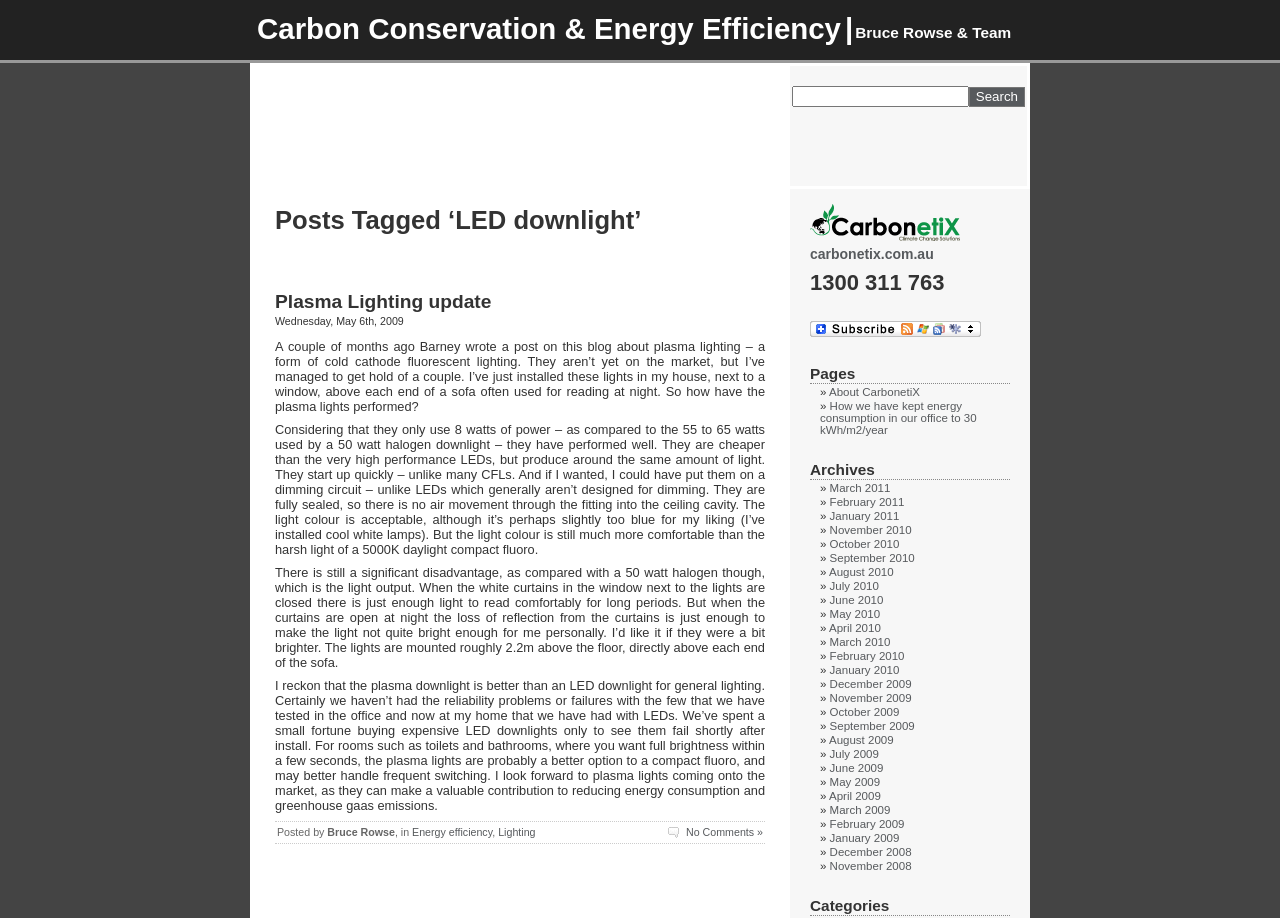Offer a thorough description of the webpage.

This webpage is about Carbon Conservation and Energy Efficiency, with a specific focus on LED downlights. At the top, there is a heading that reads "Carbon Conservation & Energy Efficiency" followed by a separator line and another heading that says "Bruce Rowse & Team". 

Below this, there is a search box with a "Search" button to the right. 

The main content of the page is a blog post titled "Posts Tagged ‘LED downlight’". The post is about the author's experience with plasma lighting, a form of cold cathode fluorescent lighting. The text describes the author's installation of plasma lights in their home and their performance compared to LED downlights. The post also discusses the advantages and disadvantages of plasma lights, including their energy efficiency, light output, and reliability.

To the right of the main content, there are several sections. At the top, there is a section with links to other pages on the website, including "About CarbonetiX" and "How we have kept energy consumption in our office to 30 kWh/m2/year". Below this, there is a section titled "Archives" with links to blog posts from different months, ranging from March 2011 to December 2008. Further down, there is a section titled "Categories" with no links or content.

There are also several images on the page, including a logo or icon for the website "carbonetix.com.au" and an image for the "Subscribe" link.